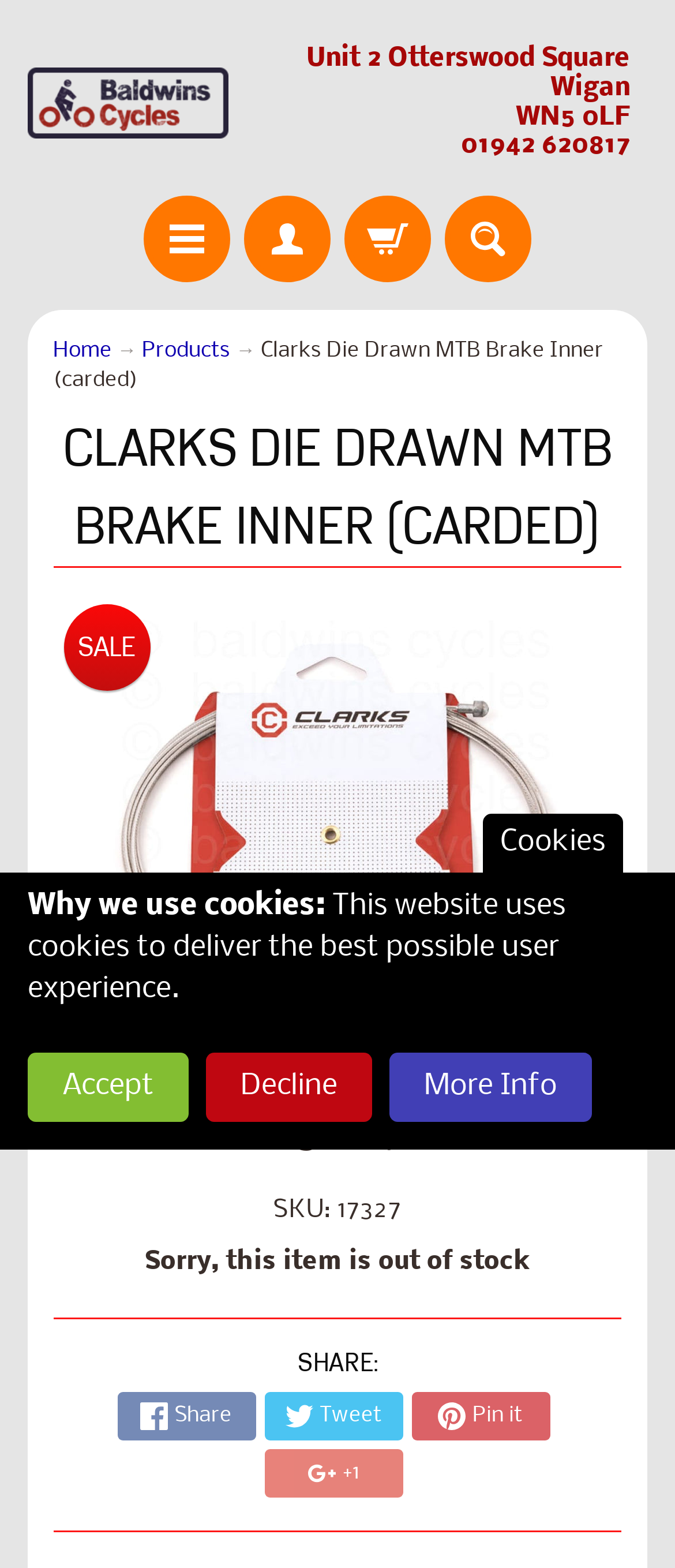Construct a comprehensive caption that outlines the webpage's structure and content.

The webpage appears to be a product page for "Clarks Die Drawn MTB Brake Inner (carded)" on the Baldwins Cycles Ltd website. At the top left, there is a logo of Baldwins Cycles Ltd, which is also a link. Below the logo, there is a section displaying the company's address, phone number, and postal code.

On the top right, there are four social media links, each represented by an image. Below these links, there is a navigation menu with links to "Home", "Products", and the current page, "Clarks Die Drawn MTB Brake Inner (carded)".

The main content of the page is divided into two sections. The left section has a heading with the product name in uppercase letters, followed by a link to the product with the text "SALE" and an image of the product. Below this, there is a section displaying the product's price, with a strike-through original price and a new price.

The right section has a heading "SHARE:" with links to share the product on various social media platforms. Below this, there is a section with a message indicating that the item is out of stock.

At the bottom of the page, there is a section about cookies, with a heading "Why we use cookies:" and a paragraph explaining the purpose of cookies on the website. There are also three links to "Accept", "Decline", or get "More Info" about cookies.